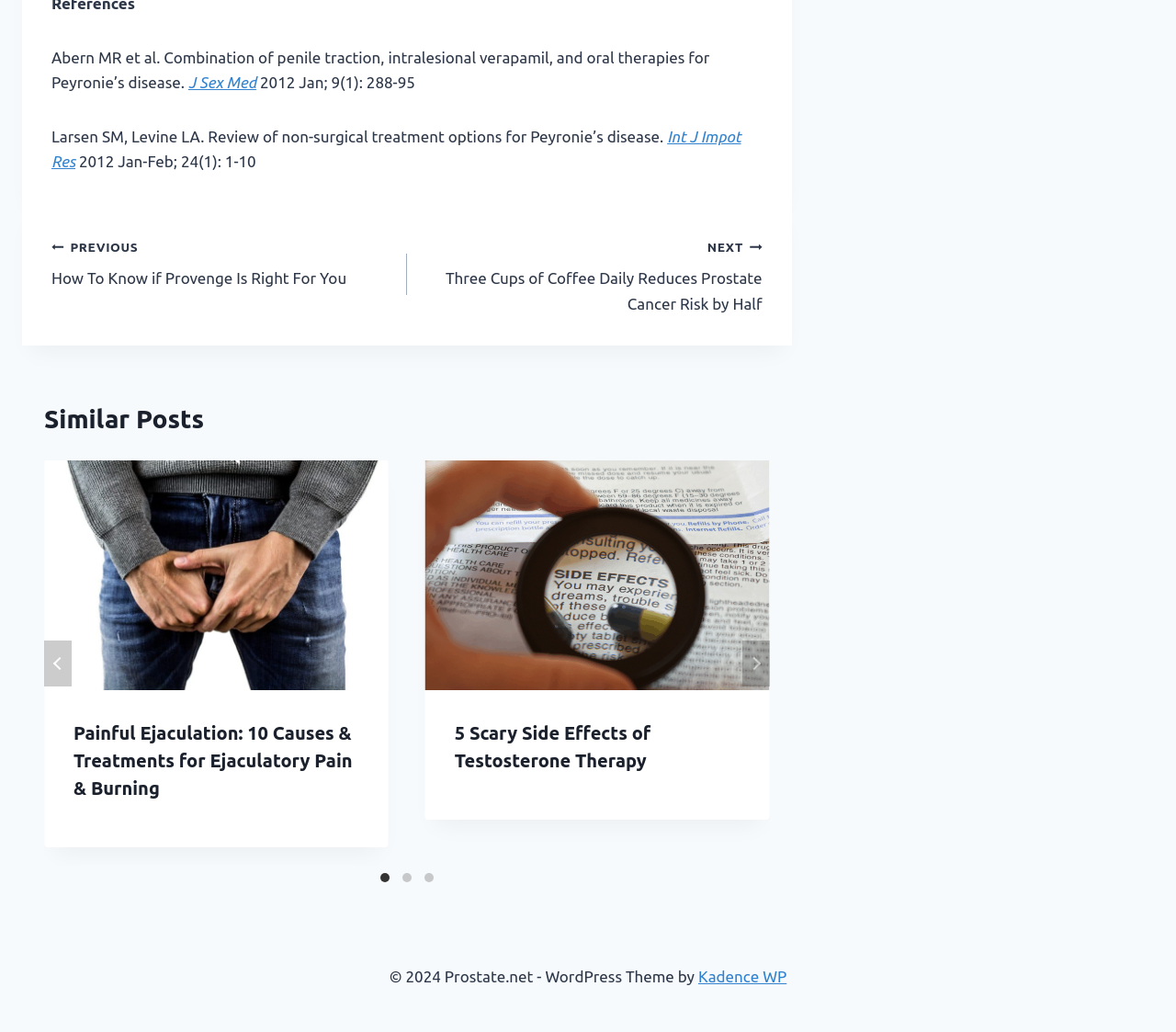What is the name of the journal in the second citation?
Based on the screenshot, answer the question with a single word or phrase.

Int J Impot Res